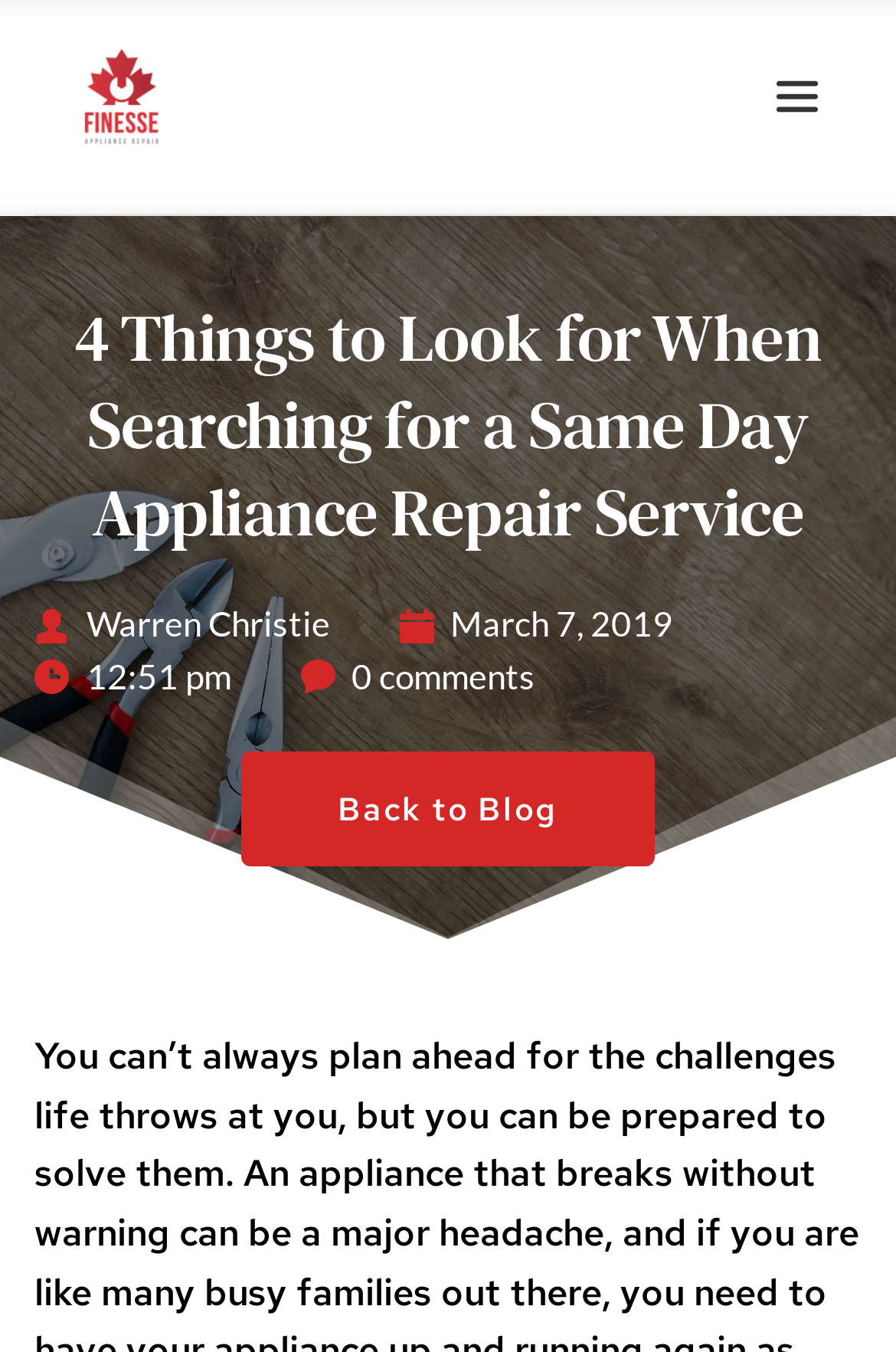What is the time of publication of the article?
Answer the question with a single word or phrase derived from the image.

12:51 pm